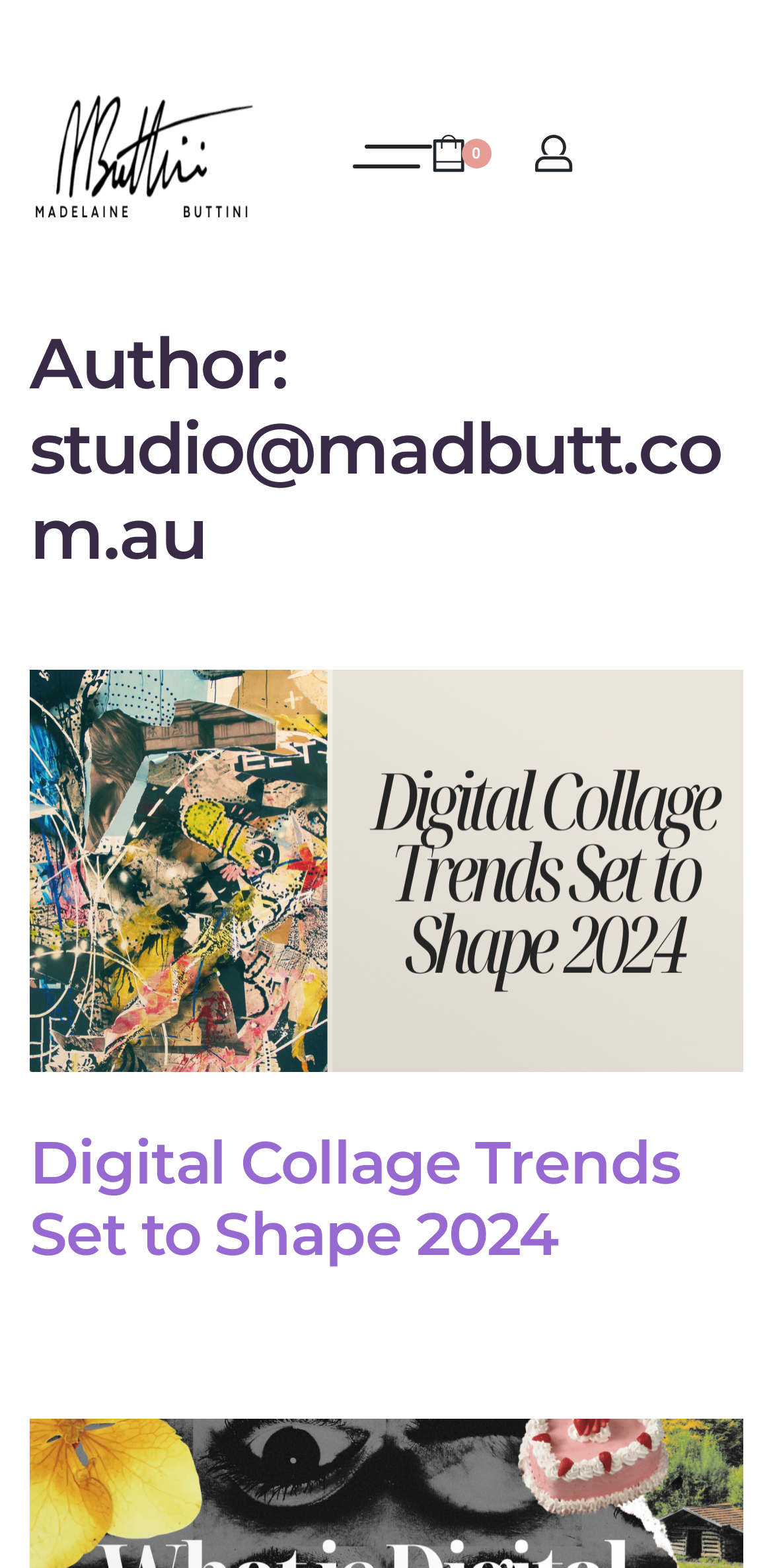Use one word or a short phrase to answer the question provided: 
How many links are in the top navigation bar?

1